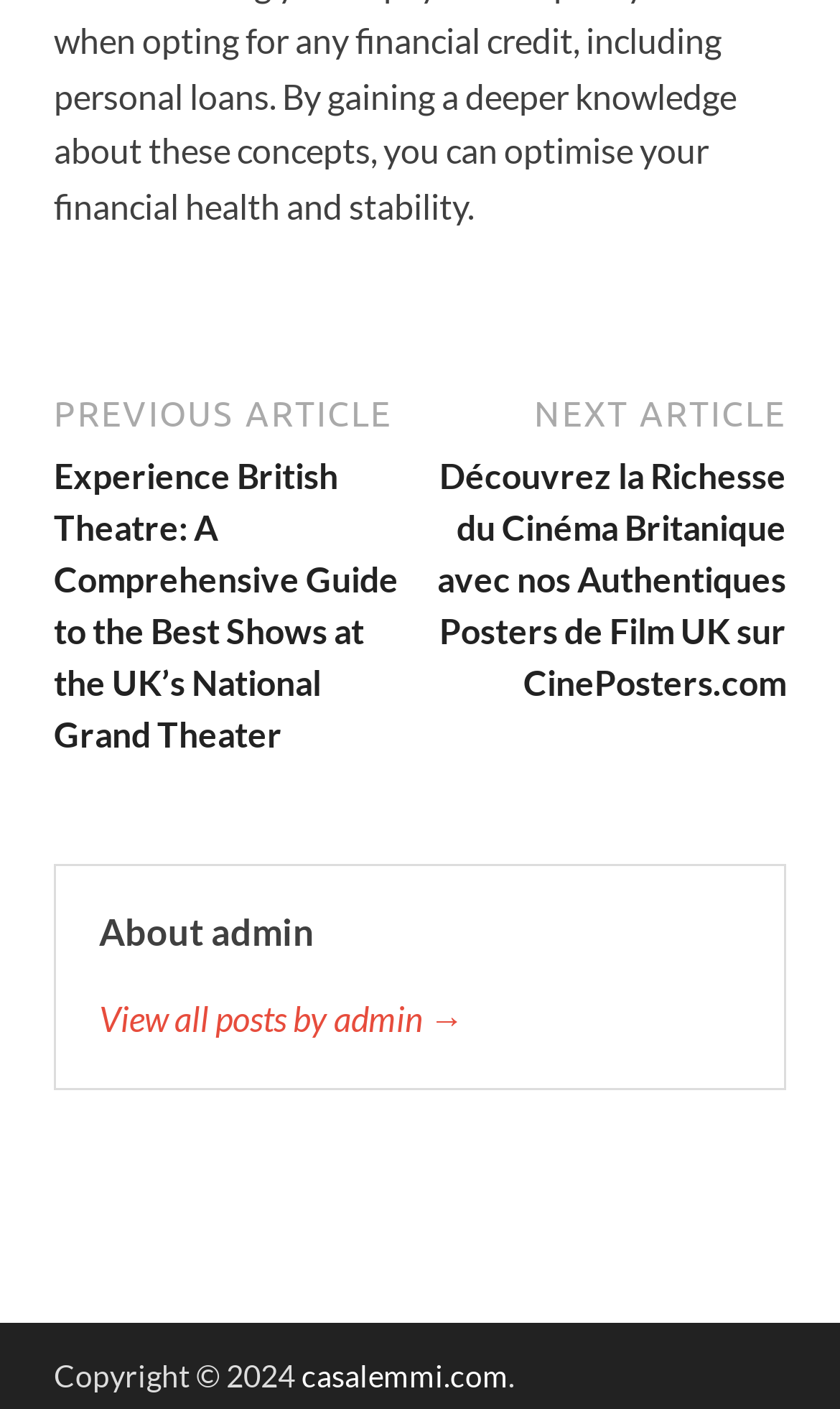Given the element description: "casalemmi.com", predict the bounding box coordinates of this UI element. The coordinates must be four float numbers between 0 and 1, given as [left, top, right, bottom].

[0.359, 0.964, 0.605, 0.99]